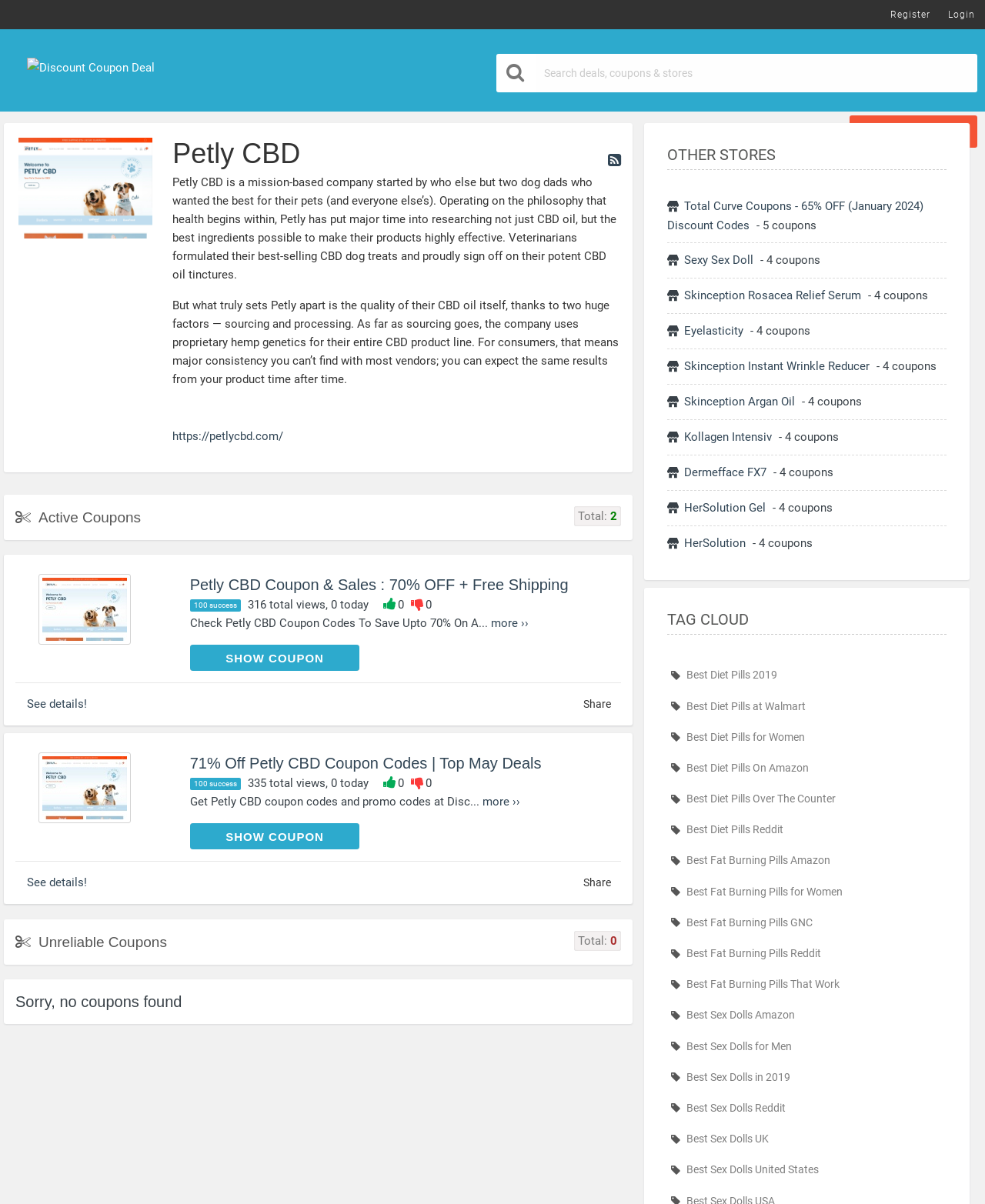Please identify the bounding box coordinates of the element's region that I should click in order to complete the following instruction: "Click the 'Search' button". The bounding box coordinates consist of four float numbers between 0 and 1, i.e., [left, top, right, bottom].

[0.504, 0.045, 0.545, 0.077]